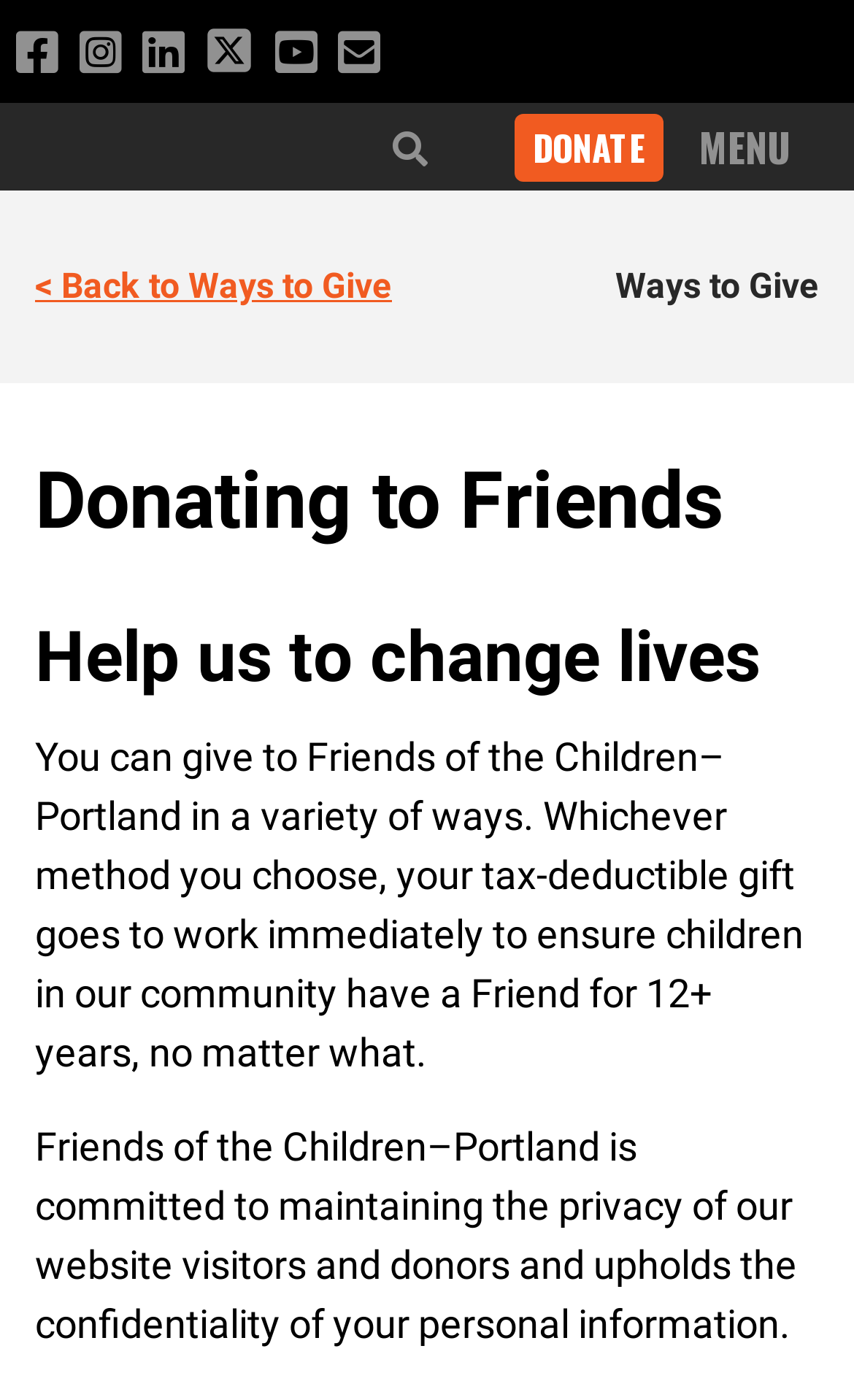Find the bounding box coordinates for the UI element that matches this description: "alt="ACBJ 0269140 BADGE FINAL"".

None